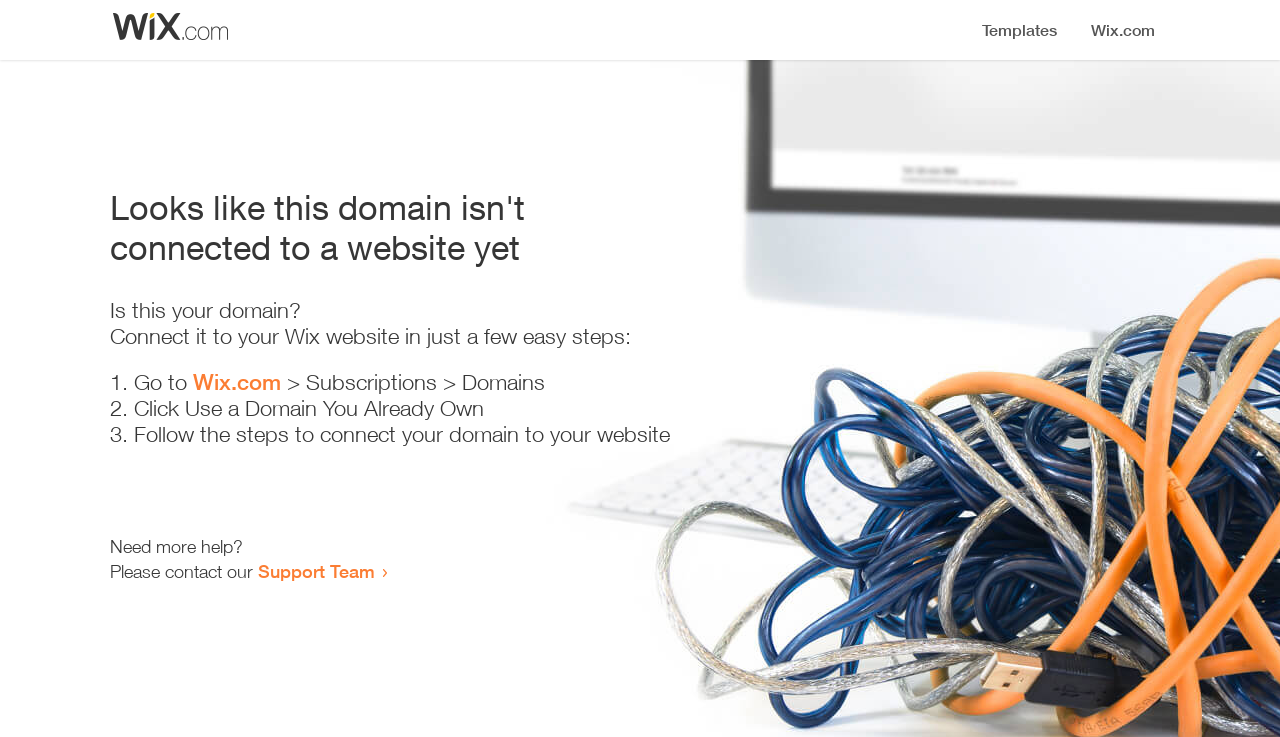How many steps are required to connect the domain to a website?
Look at the image and answer with only one word or phrase.

3